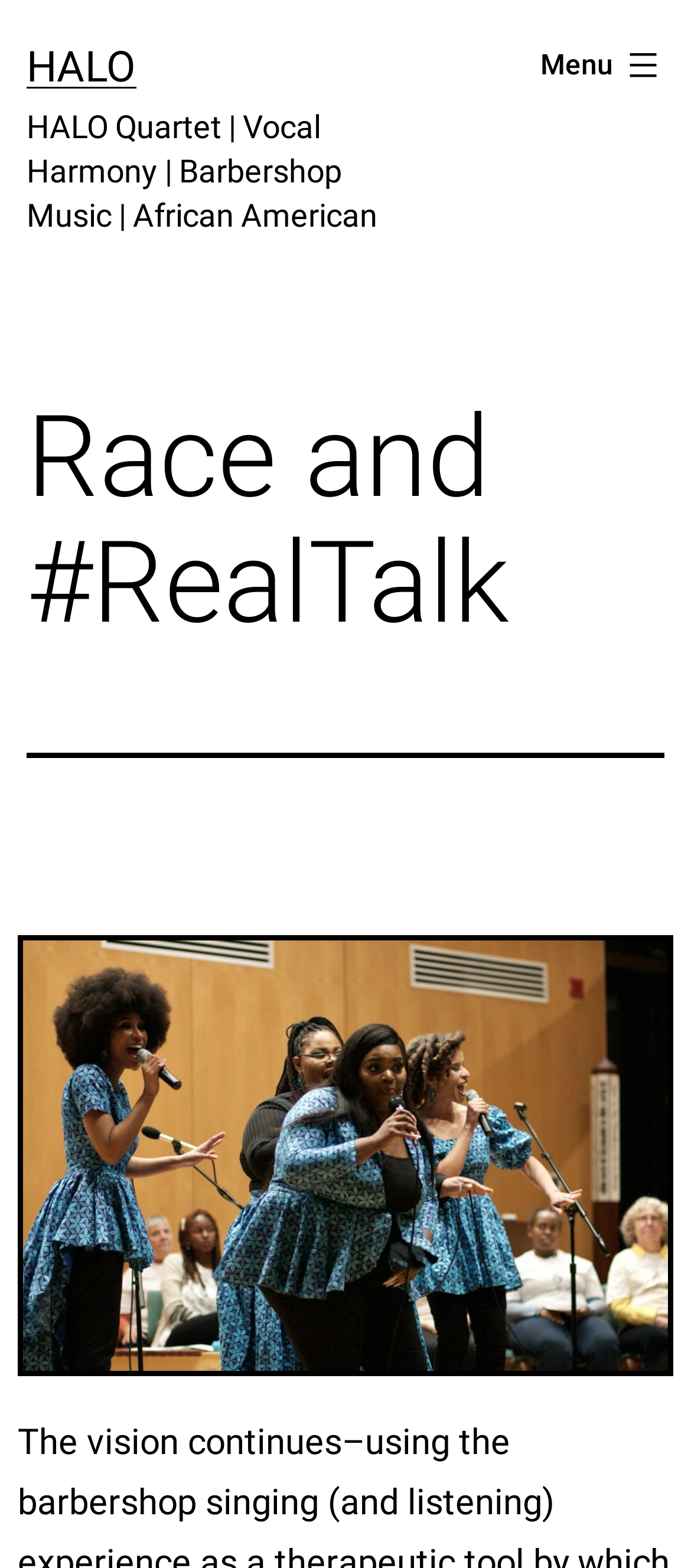Identify the bounding box for the described UI element: "HALO".

[0.038, 0.027, 0.197, 0.058]